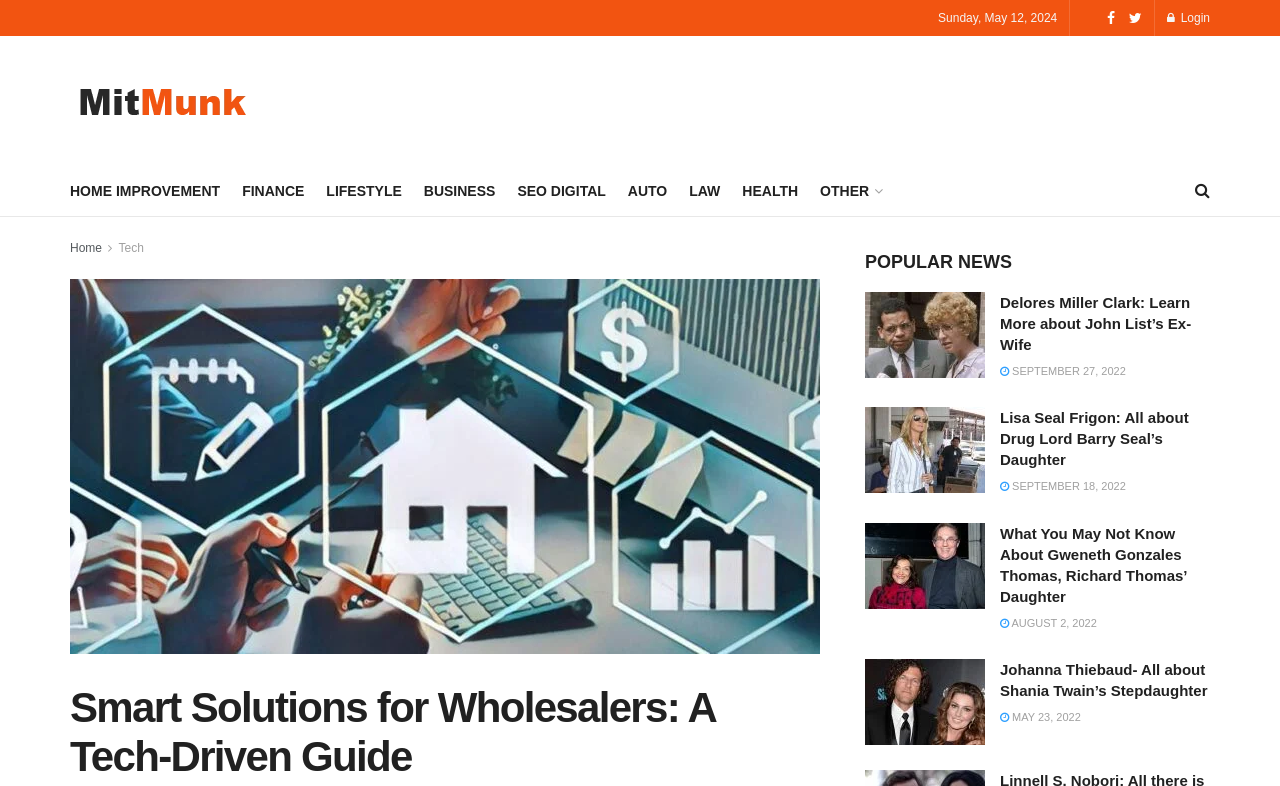How many articles are listed on the page?
Please provide a full and detailed response to the question.

I counted the number of article sections on the page, which are separated by horizontal lines, and found that there are 4 articles listed.